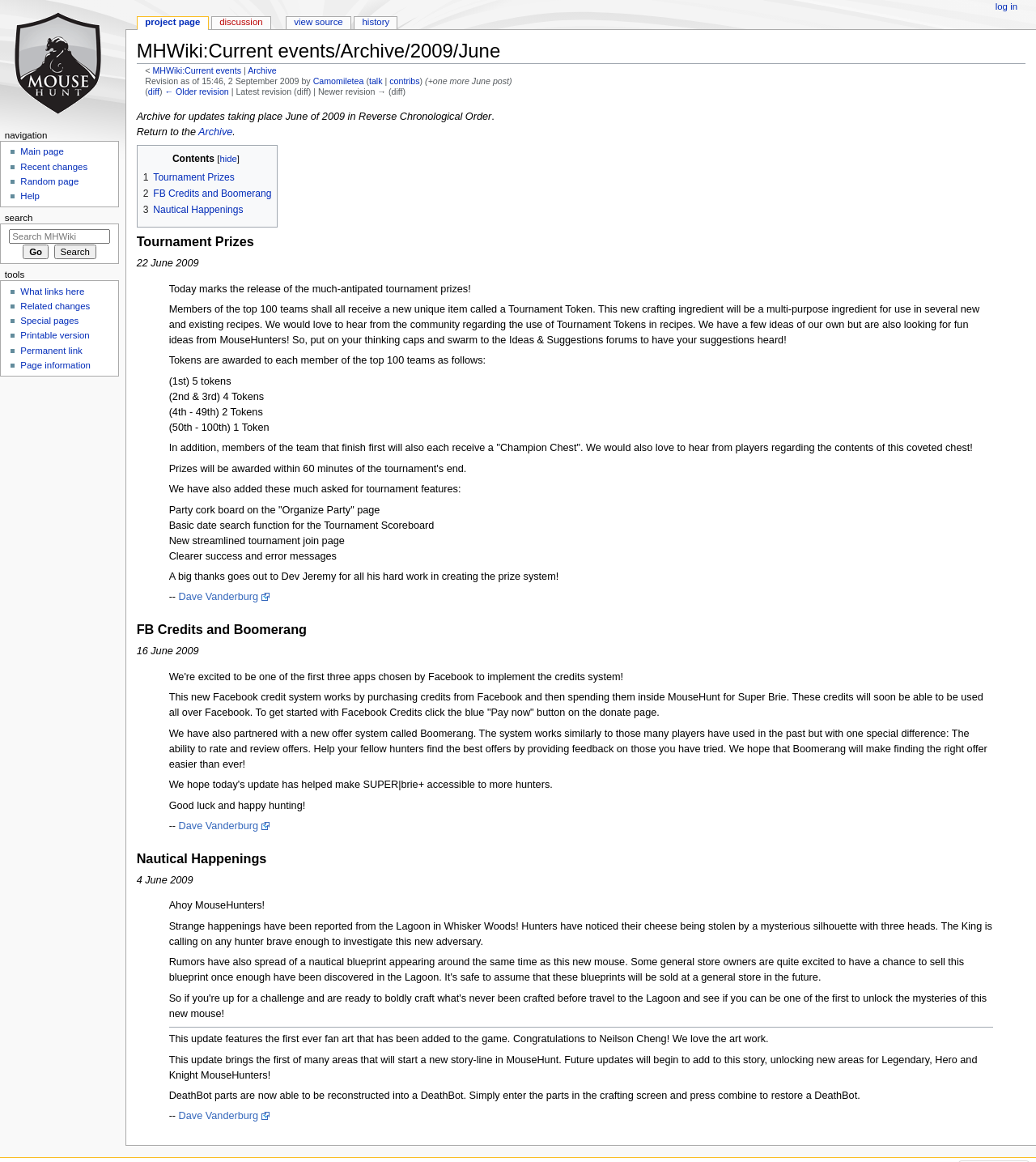Extract the bounding box coordinates of the UI element described: "title="Visit the main page"". Provide the coordinates in the format [left, top, right, bottom] with values ranging from 0 to 1.

[0.0, 0.0, 0.121, 0.108]